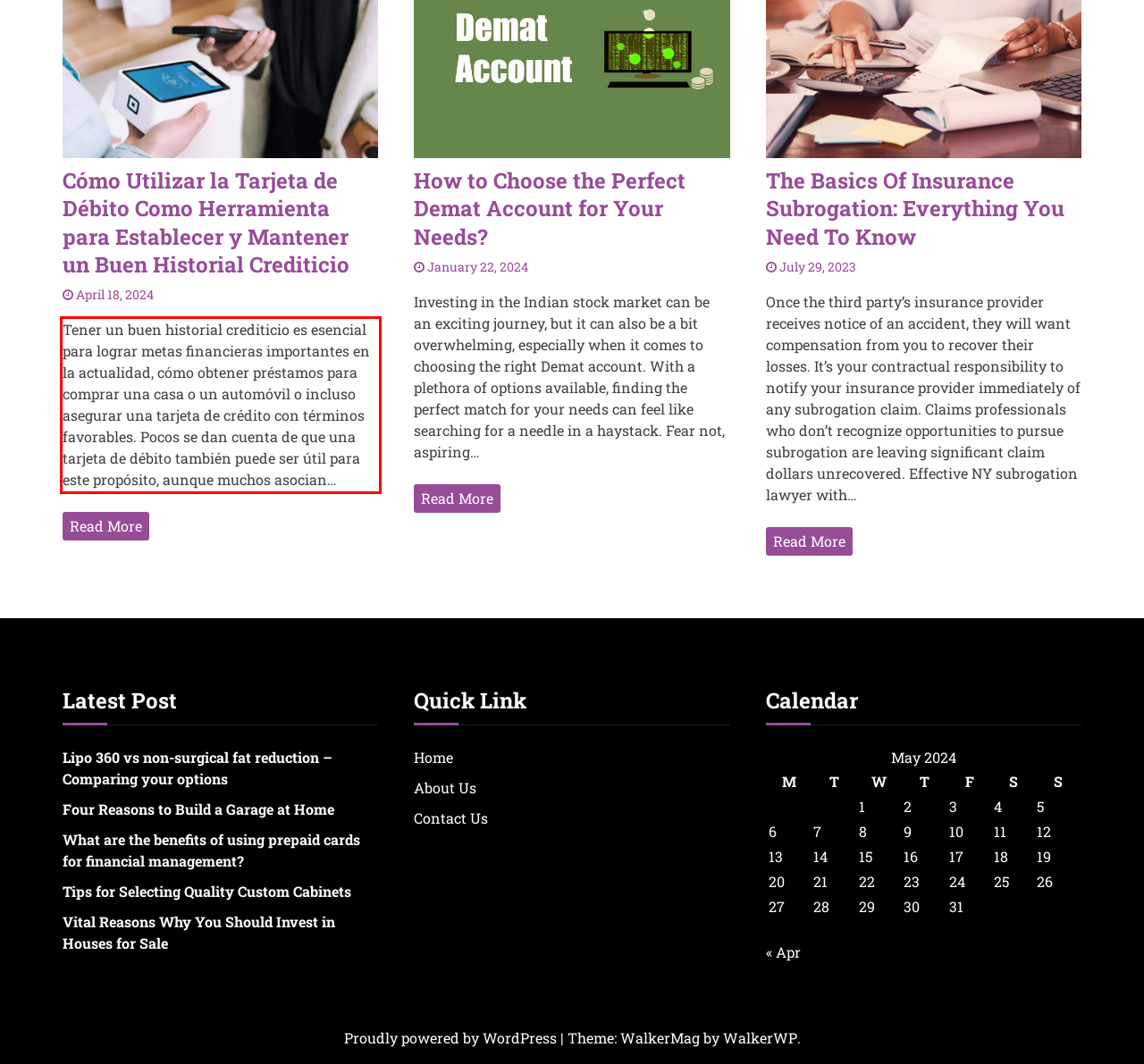Please perform OCR on the text content within the red bounding box that is highlighted in the provided webpage screenshot.

Tener un buen historial crediticio es esencial para lograr metas financieras importantes en la actualidad, cómo obtener préstamos para comprar una casa o un automóvil o incluso asegurar una tarjeta de crédito con términos favorables. Pocos se dan cuenta de que una tarjeta de débito también puede ser útil para este propósito, aunque muchos asocian…